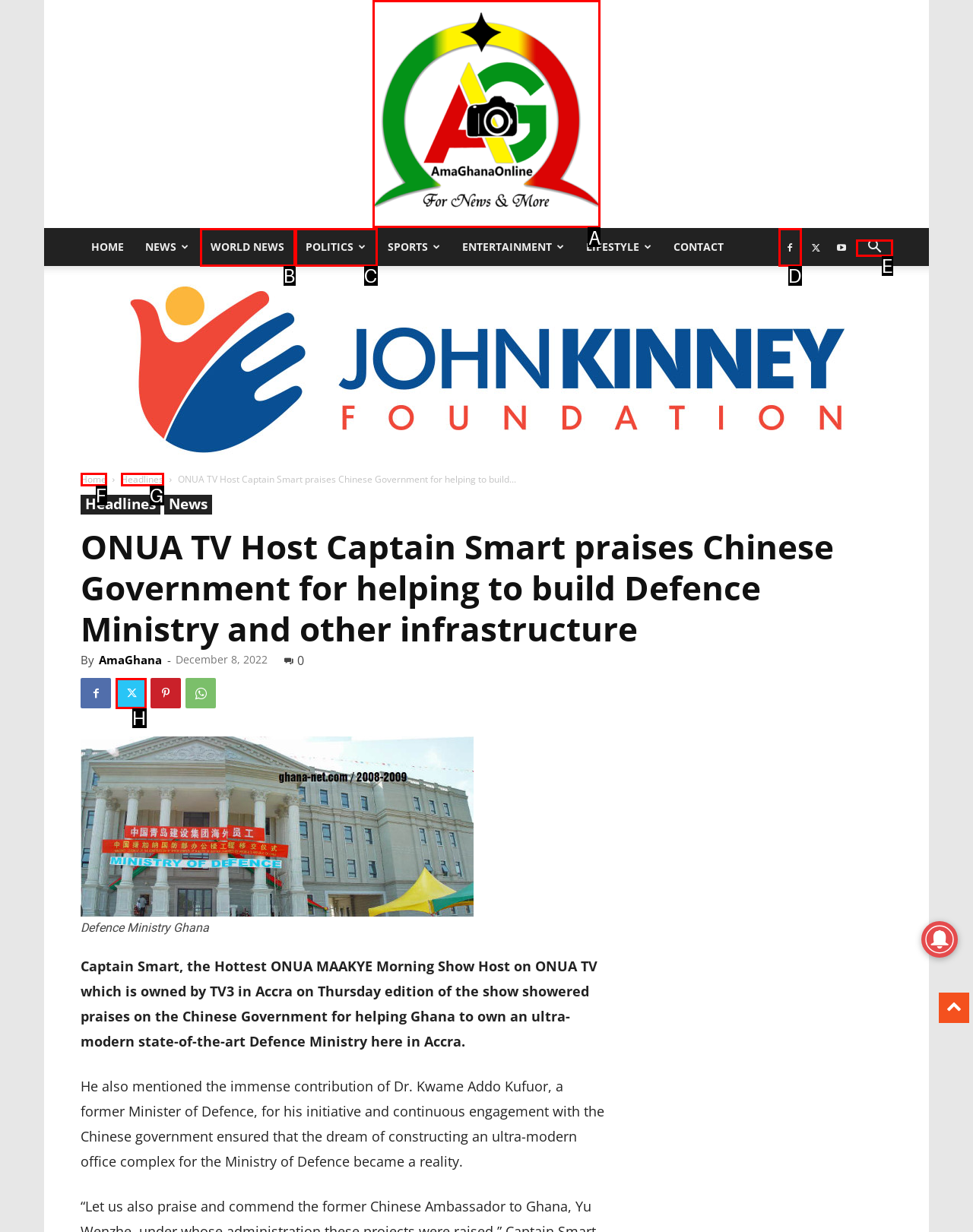To complete the task: Visit AmaGhanaonline.com, which option should I click? Answer with the appropriate letter from the provided choices.

A